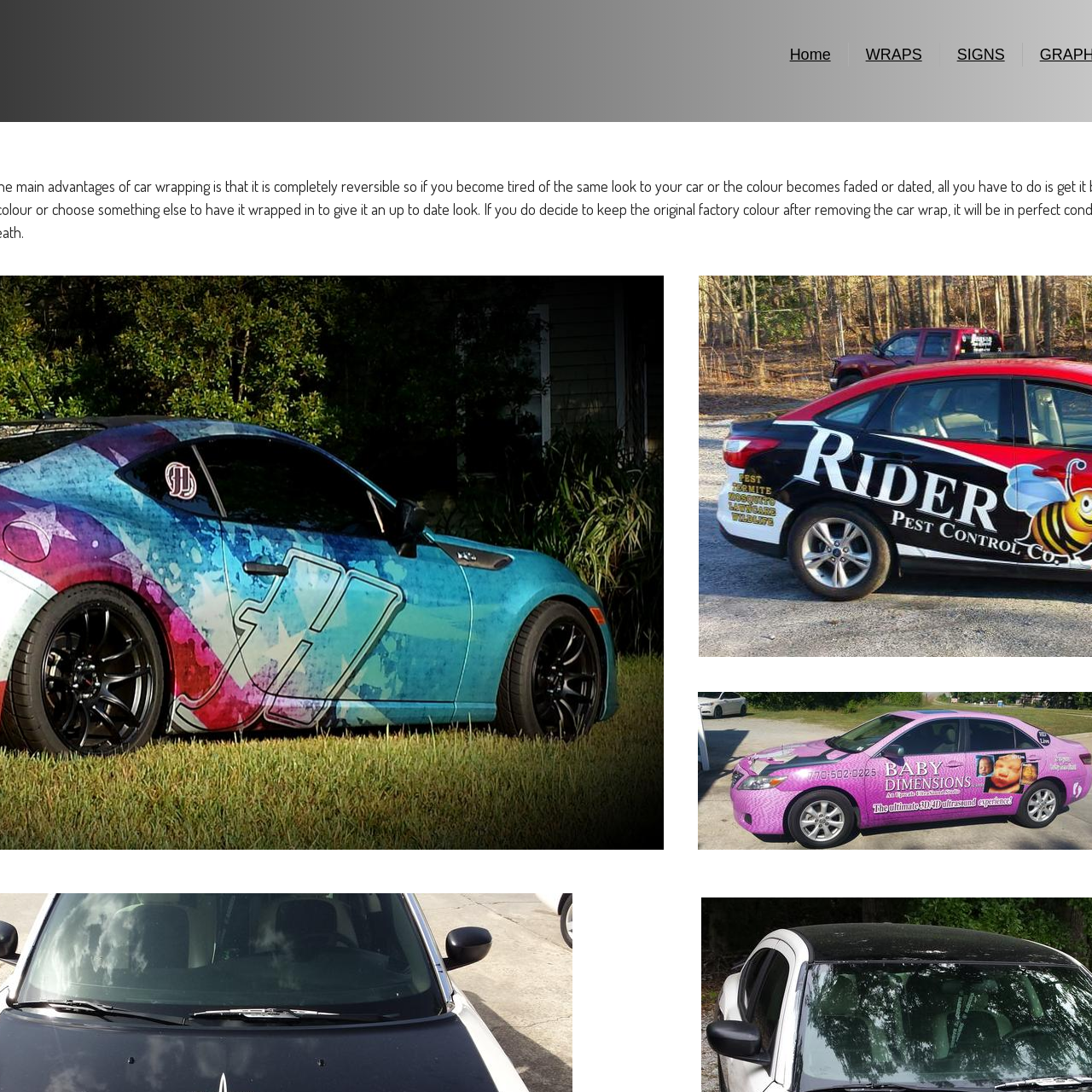From the screenshot, find the bounding box of the UI element matching this description: "parent_node: ADDRESS LINE 2 name="input_5.2"". Supply the bounding box coordinates in the form [left, top, right, bottom], each a float between 0 and 1.

None